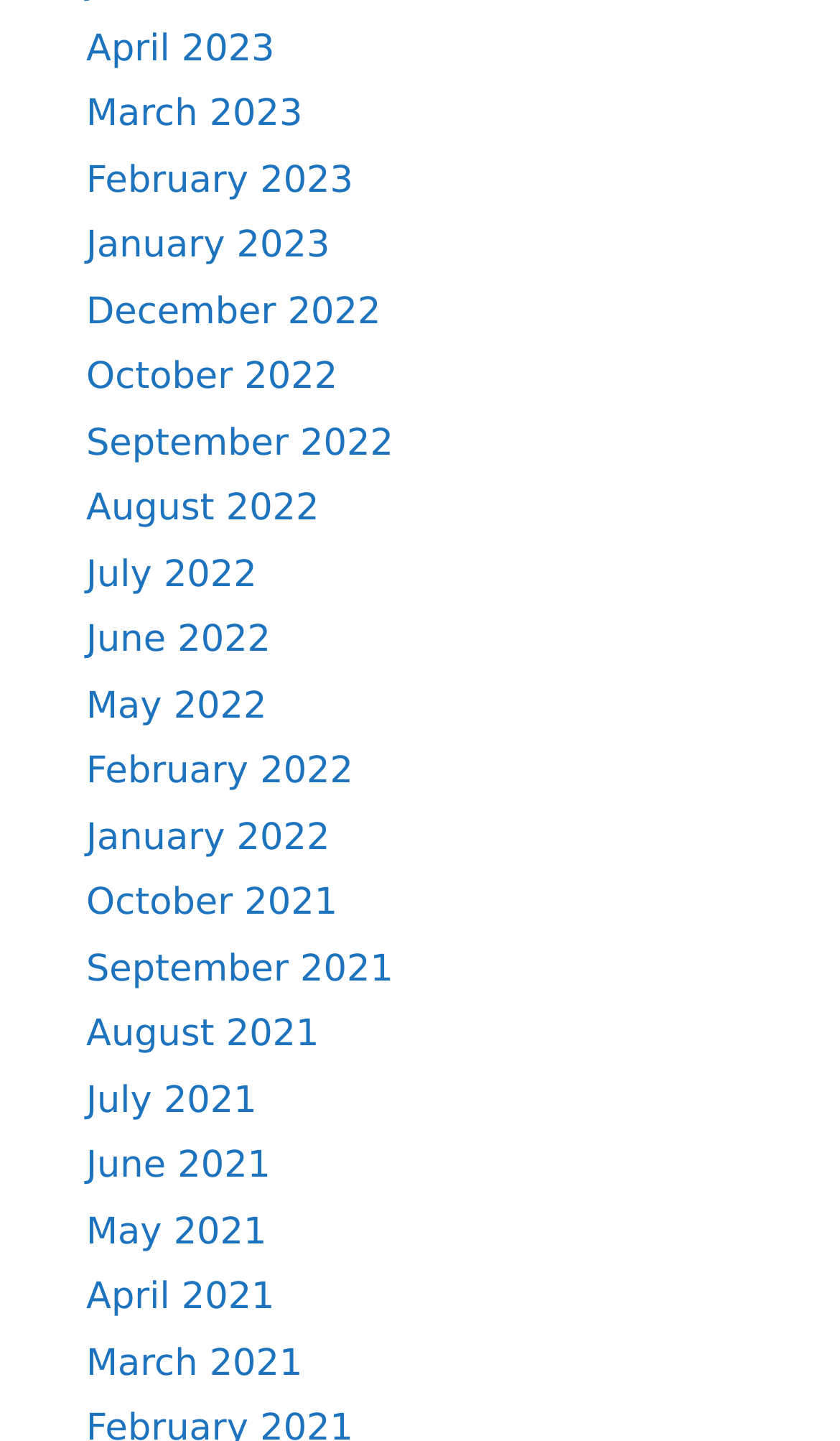Please indicate the bounding box coordinates of the element's region to be clicked to achieve the instruction: "check December 2022". Provide the coordinates as four float numbers between 0 and 1, i.e., [left, top, right, bottom].

[0.103, 0.201, 0.453, 0.231]